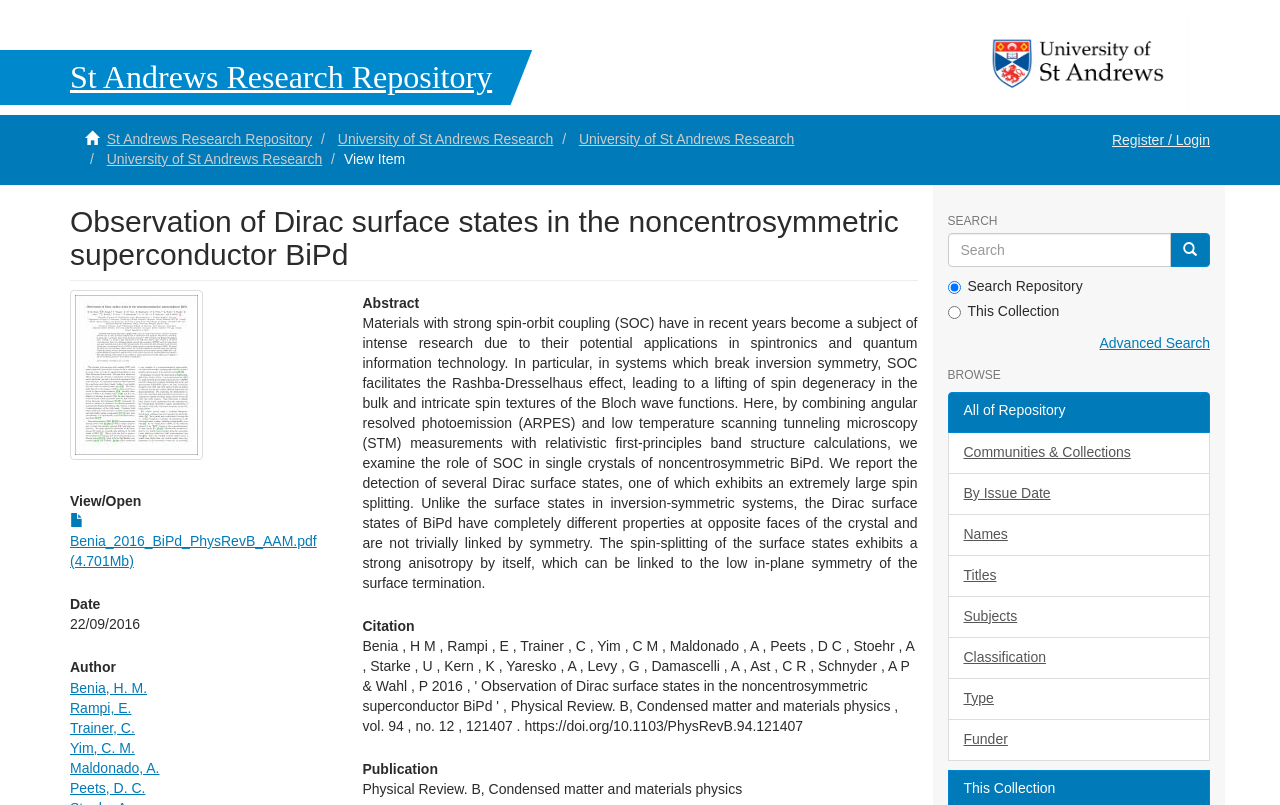Determine the bounding box coordinates of the element's region needed to click to follow the instruction: "Click on the 'Home' link". Provide these coordinates as four float numbers between 0 and 1, formatted as [left, top, right, bottom].

None